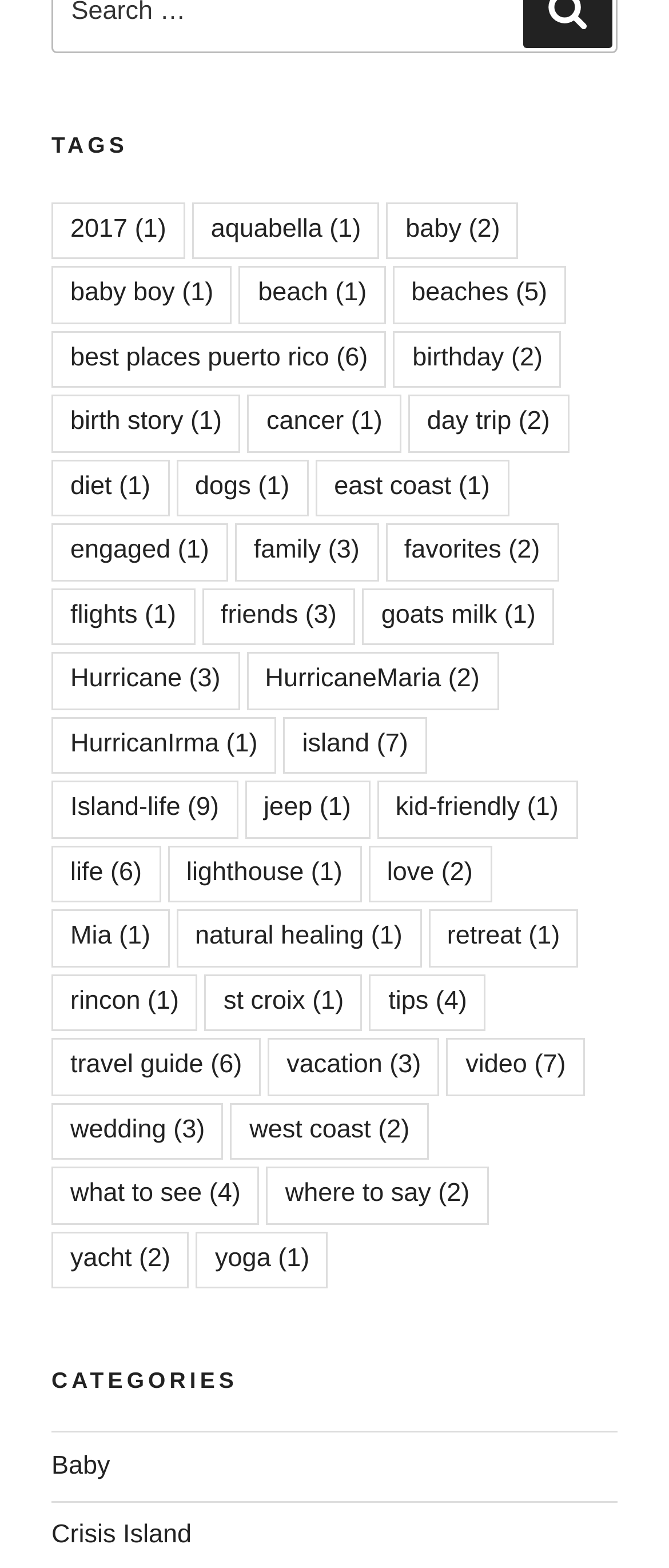Based on the element description, predict the bounding box coordinates (top-left x, top-left y, bottom-right x, bottom-right y) for the UI element in the screenshot: Baby

[0.077, 0.925, 0.165, 0.944]